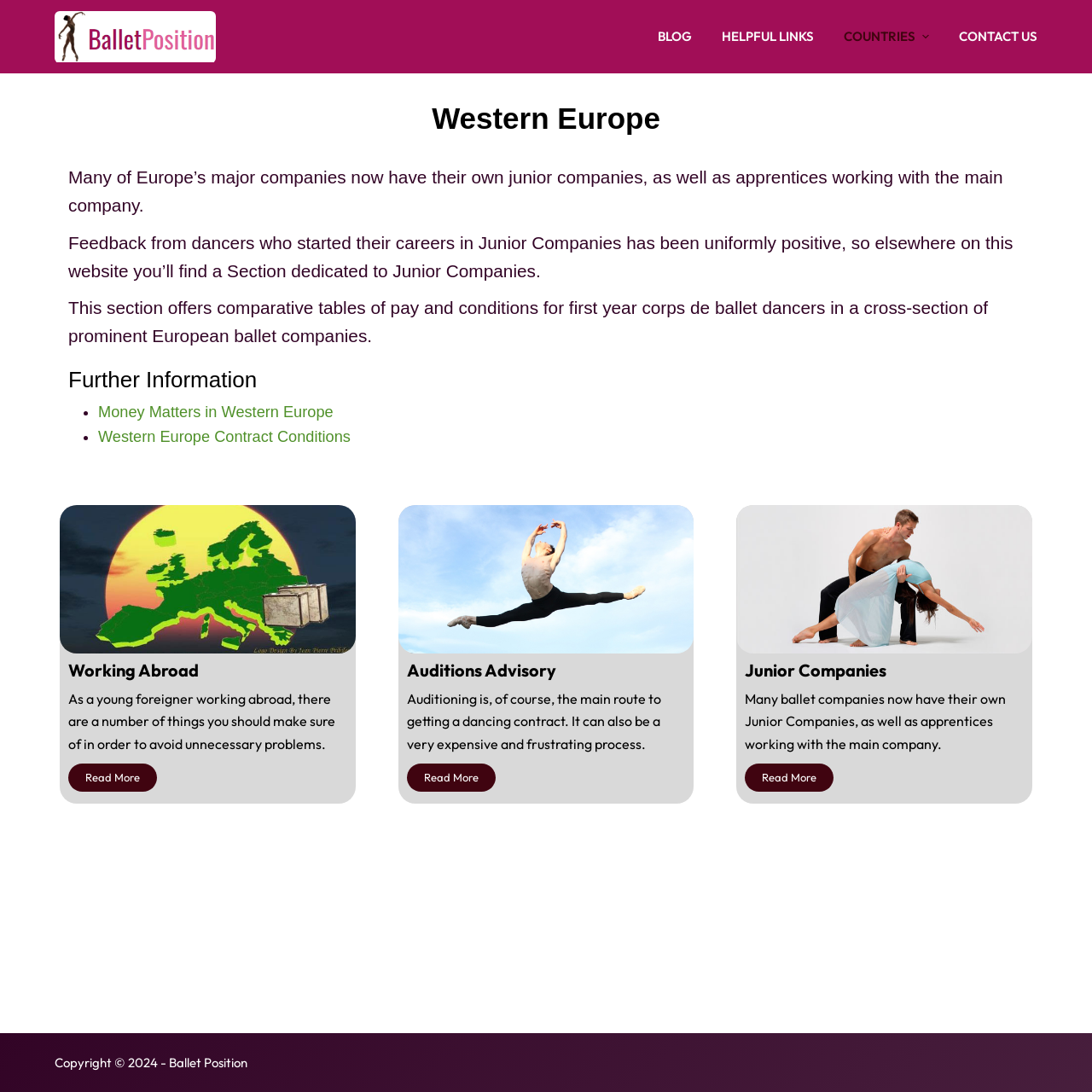Determine the coordinates of the bounding box for the clickable area needed to execute this instruction: "Read 'Junior Companies'".

[0.682, 0.699, 0.764, 0.725]